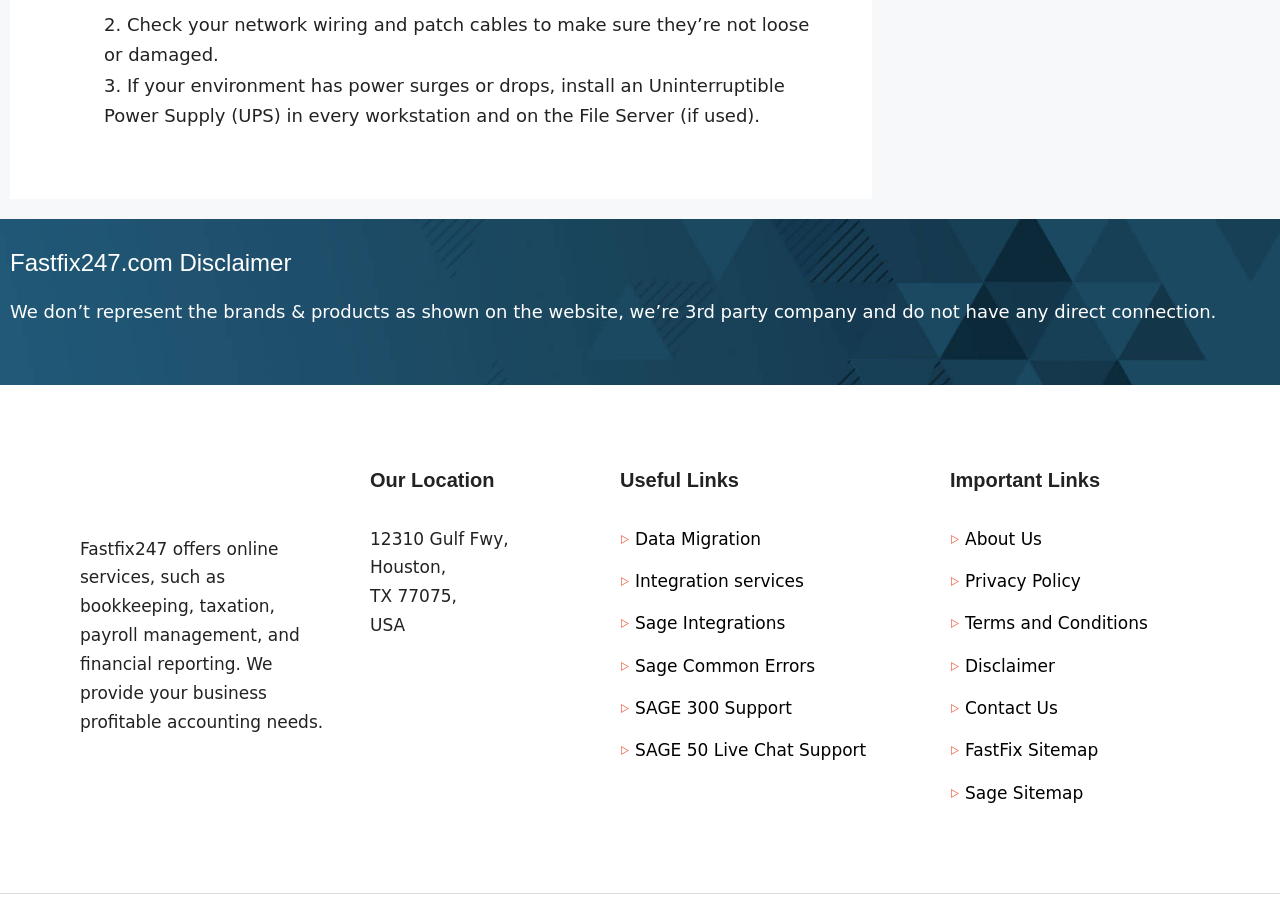Where is Fastfix247 located?
Look at the image and respond with a single word or a short phrase.

Houston, TX 77075